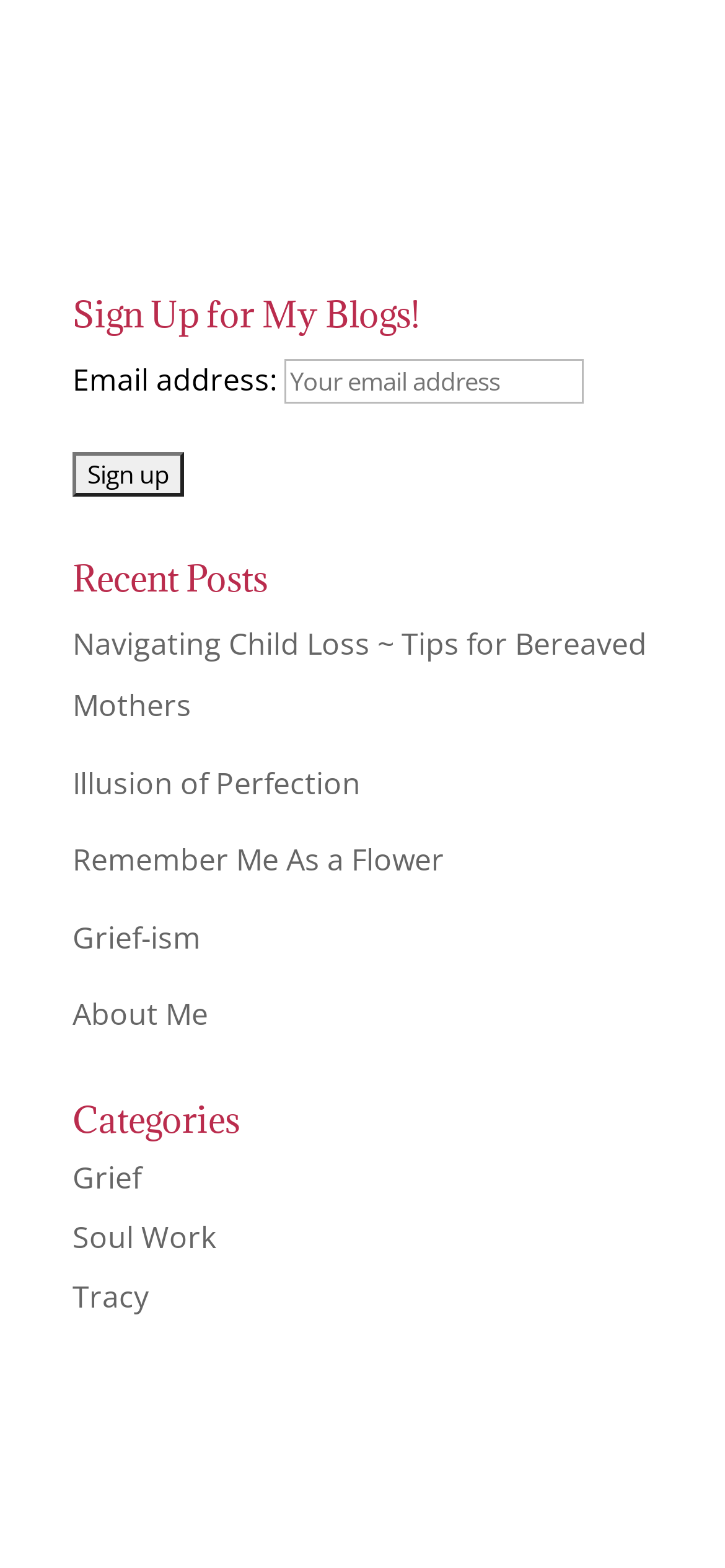Please find the bounding box coordinates of the element's region to be clicked to carry out this instruction: "Sign up for newsletter".

[0.1, 0.288, 0.254, 0.317]